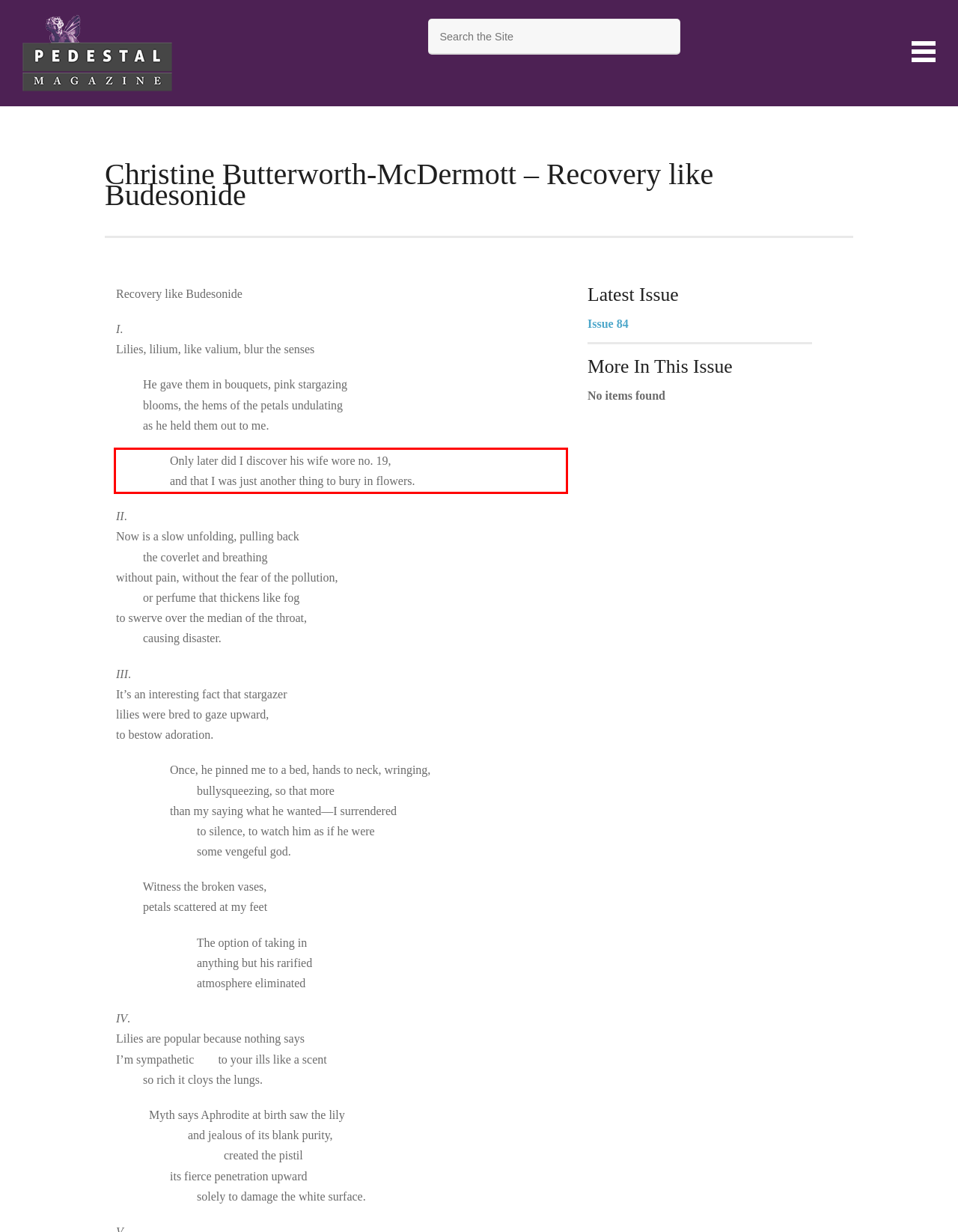Within the screenshot of the webpage, there is a red rectangle. Please recognize and generate the text content inside this red bounding box.

Only later did I discover his wife wore no. 19, and that I was just another thing to bury in flowers.